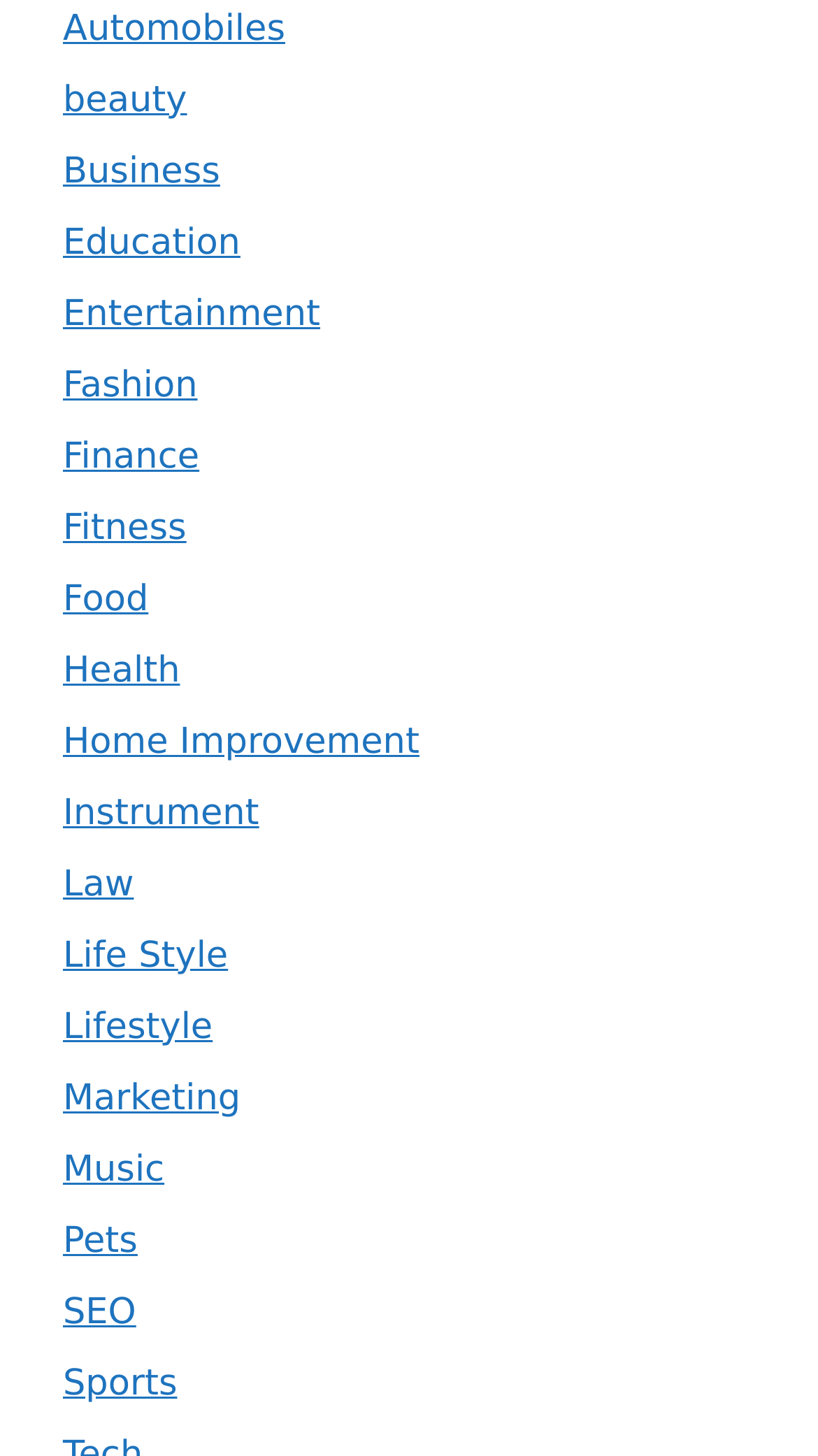Identify the bounding box coordinates of the section to be clicked to complete the task described by the following instruction: "Visit Sports". The coordinates should be four float numbers between 0 and 1, formatted as [left, top, right, bottom].

[0.077, 0.936, 0.217, 0.964]